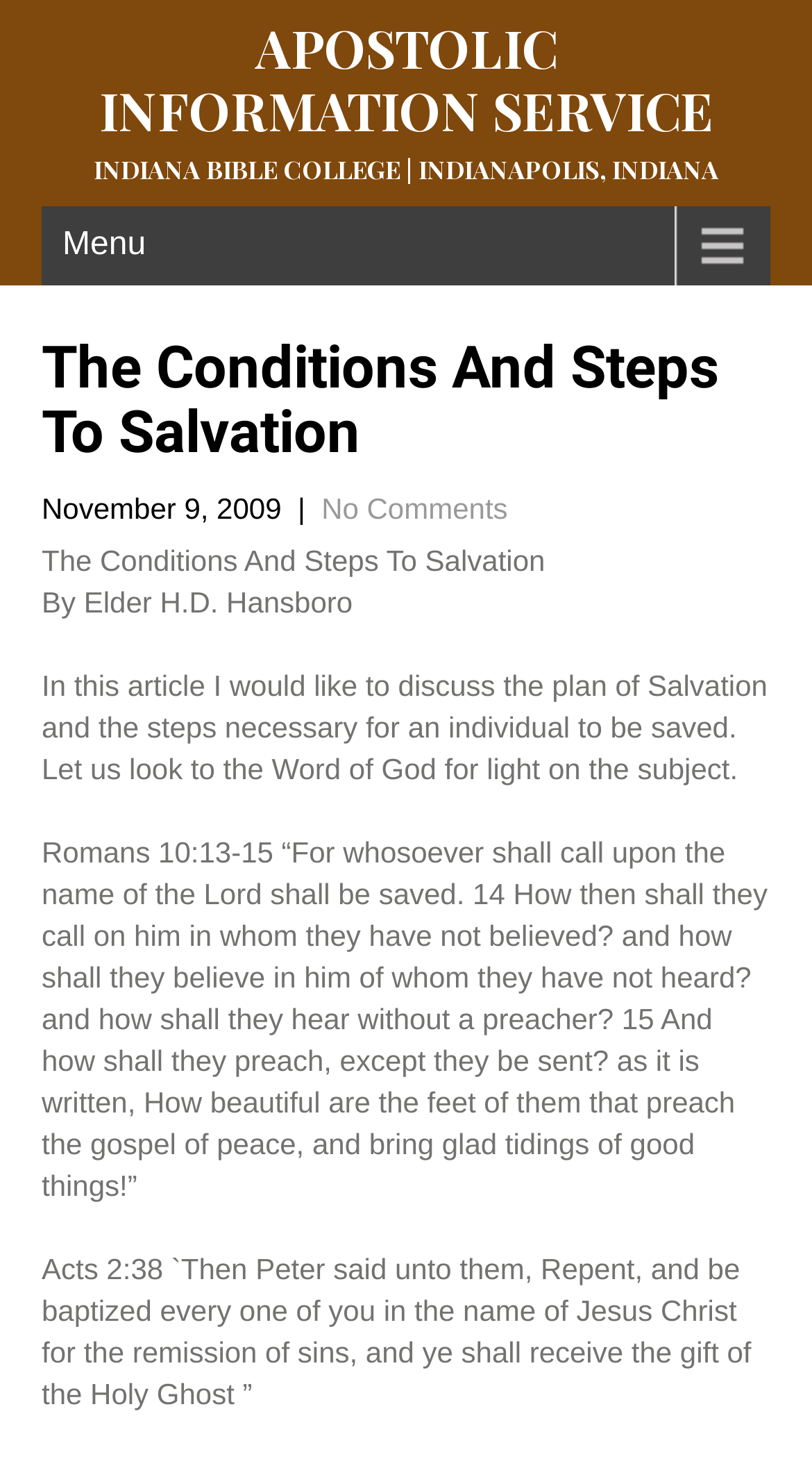Predict the bounding box coordinates for the UI element described as: "No Comments". The coordinates should be four float numbers between 0 and 1, presented as [left, top, right, bottom].

[0.396, 0.336, 0.625, 0.359]